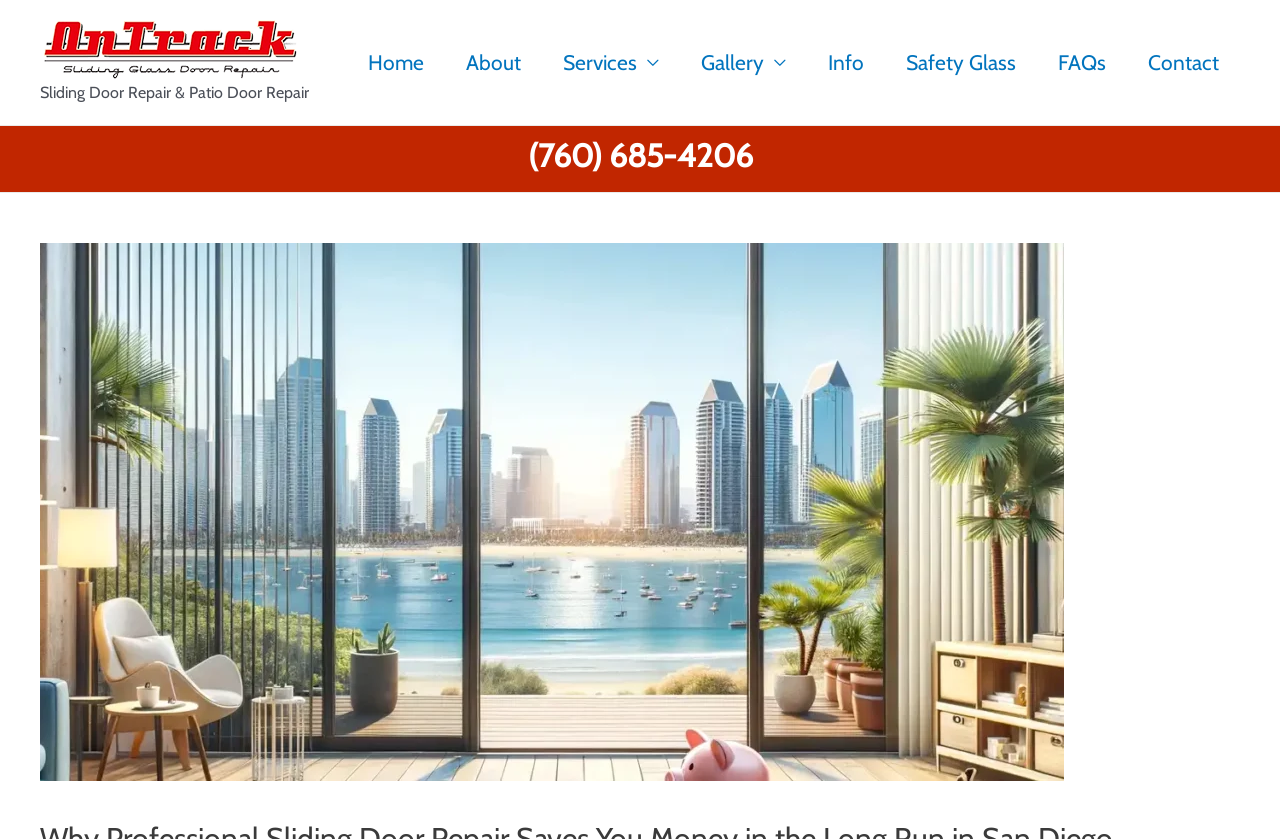Find the UI element described as: "Gallery" and predict its bounding box coordinates. Ensure the coordinates are four float numbers between 0 and 1, [left, top, right, bottom].

[0.531, 0.033, 0.63, 0.116]